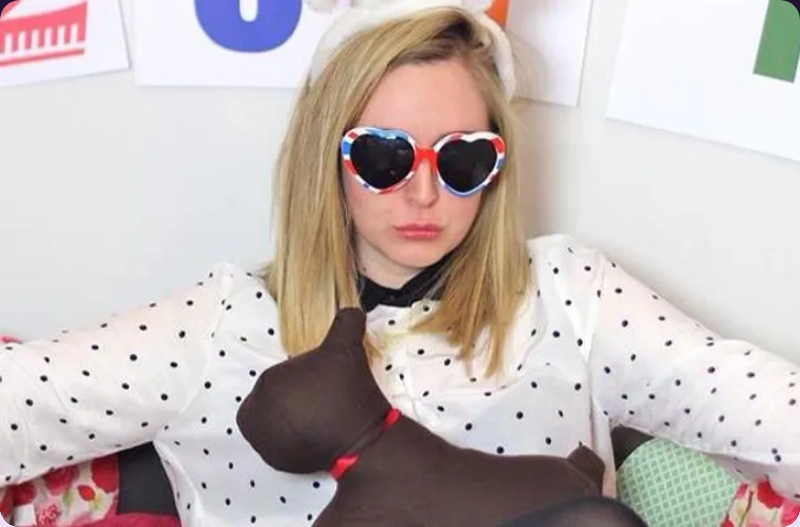What is the atmosphere behind Sarah?
Can you provide a detailed and comprehensive answer to the question?

The caption describes the colorful decorations behind Sarah as creating a 'cheerful atmosphere', which encapsulates her fun-loving spirit and creativity.